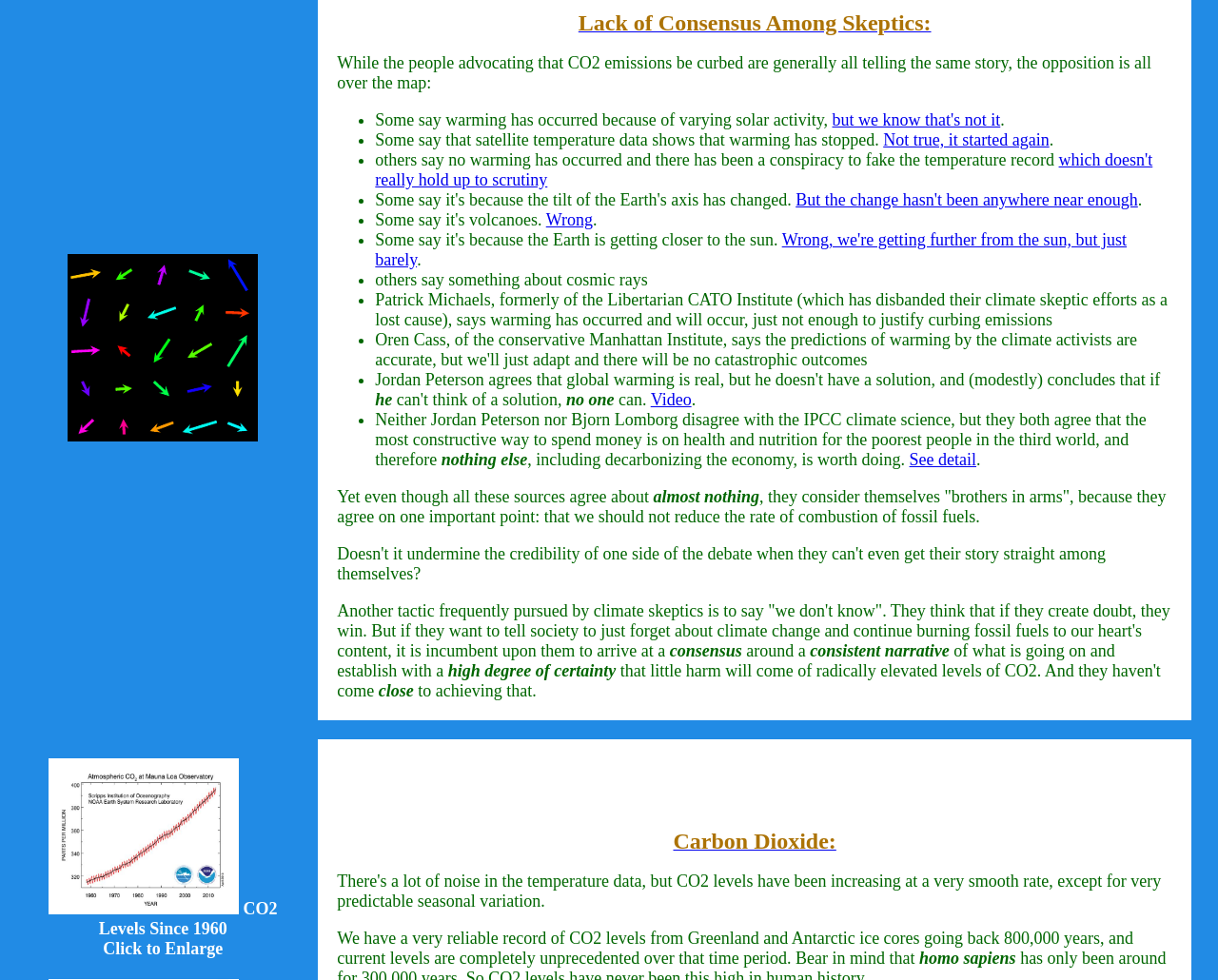Predict the bounding box coordinates for the UI element described as: "Carbon Dioxide:". The coordinates should be four float numbers between 0 and 1, presented as [left, top, right, bottom].

[0.553, 0.85, 0.687, 0.87]